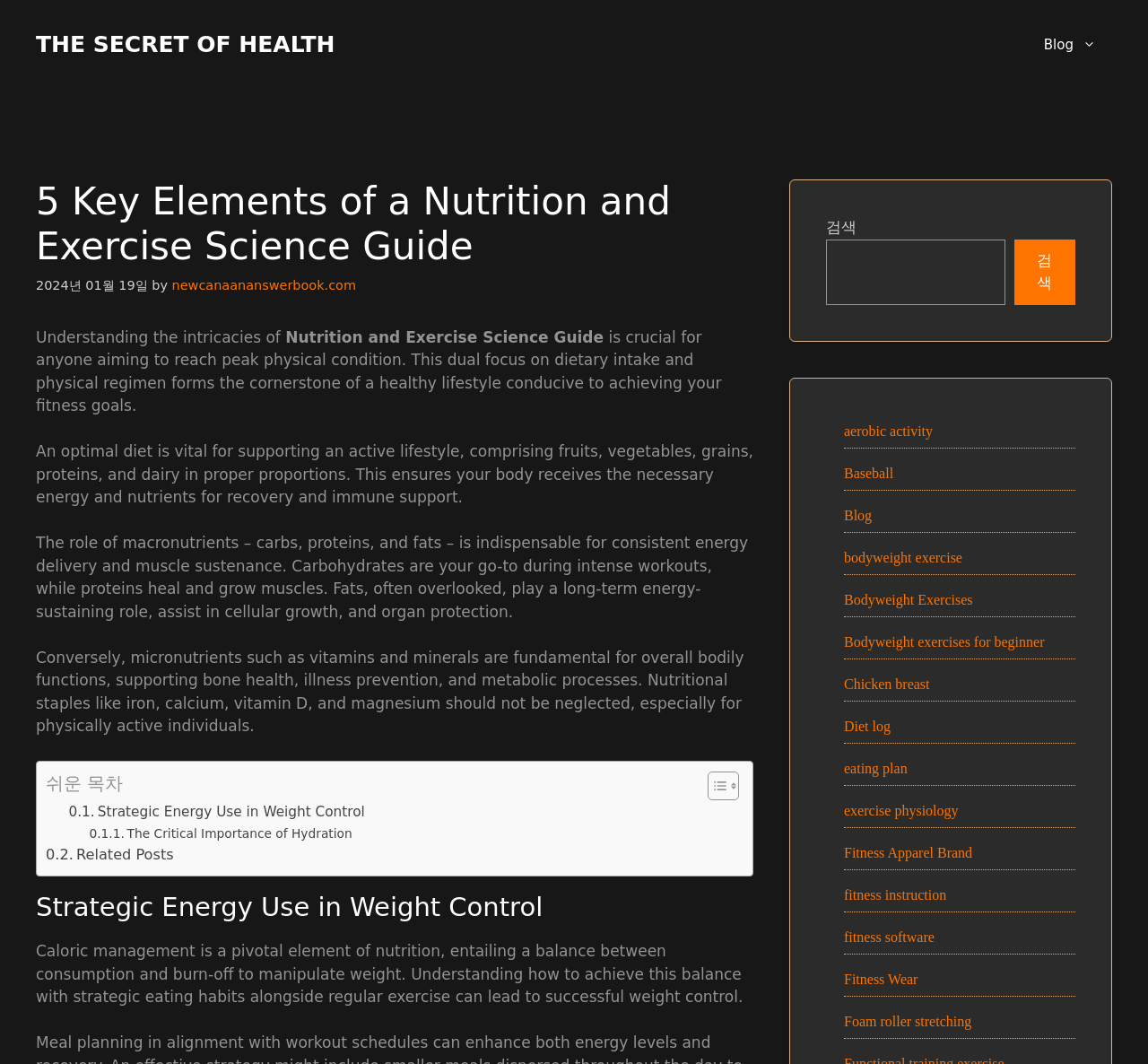Locate the bounding box coordinates of the area that needs to be clicked to fulfill the following instruction: "Toggle the table of content". The coordinates should be in the format of four float numbers between 0 and 1, namely [left, top, right, bottom].

[0.605, 0.724, 0.64, 0.753]